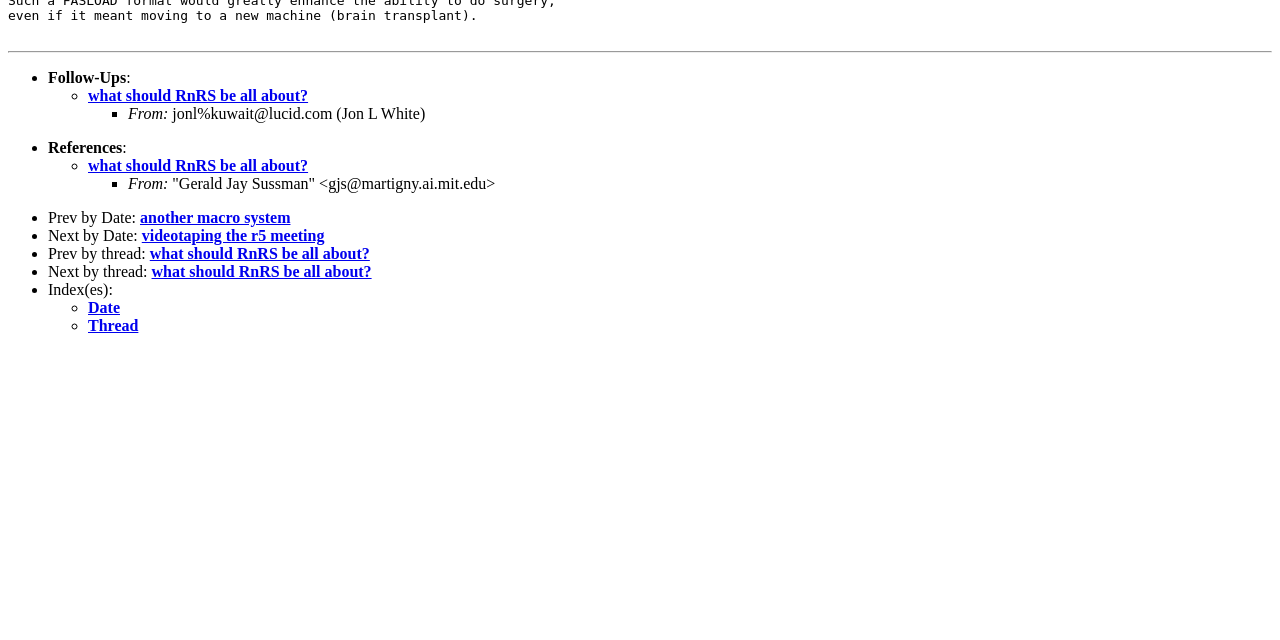Using the webpage screenshot, find the UI element described by March 2022. Provide the bounding box coordinates in the format (top-left x, top-left y, bottom-right x, bottom-right y), ensuring all values are floating point numbers between 0 and 1.

None